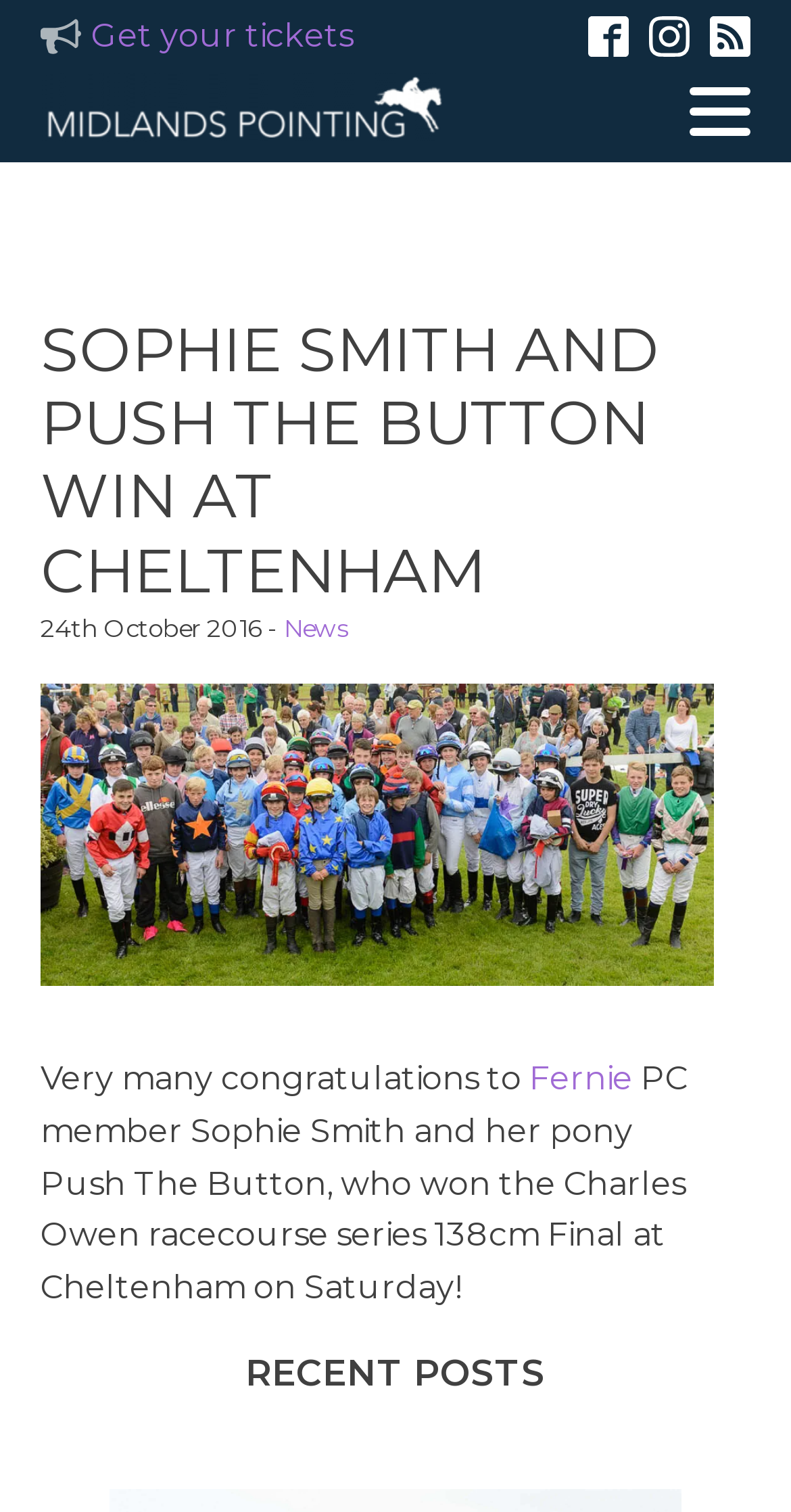Locate the bounding box coordinates of the element to click to perform the following action: 'View recent posts'. The coordinates should be given as four float values between 0 and 1, in the form of [left, top, right, bottom].

[0.31, 0.89, 0.69, 0.928]